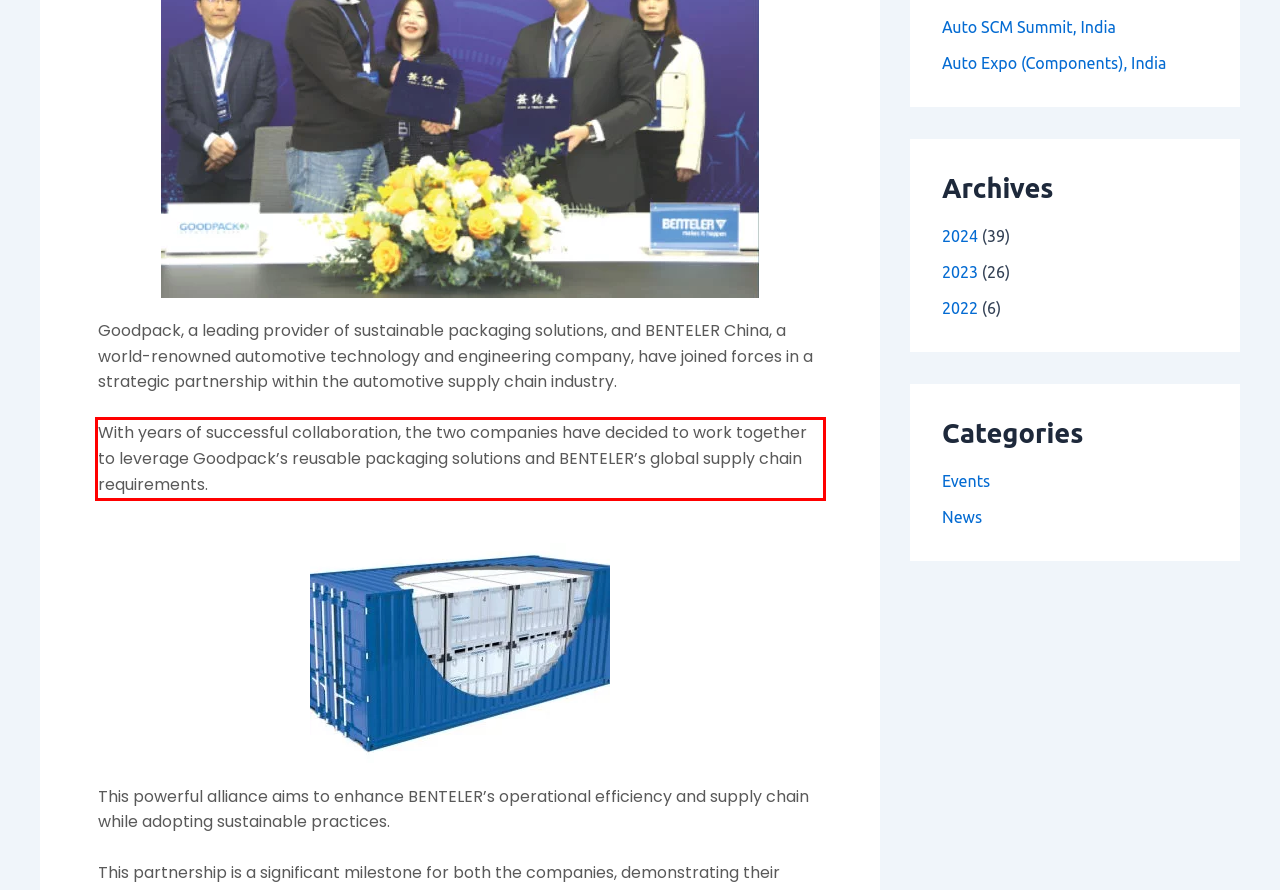Identify the red bounding box in the webpage screenshot and perform OCR to generate the text content enclosed.

With years of successful collaboration, the two companies have decided to work together to leverage Goodpack’s reusable packaging solutions and BENTELER’s global supply chain requirements.